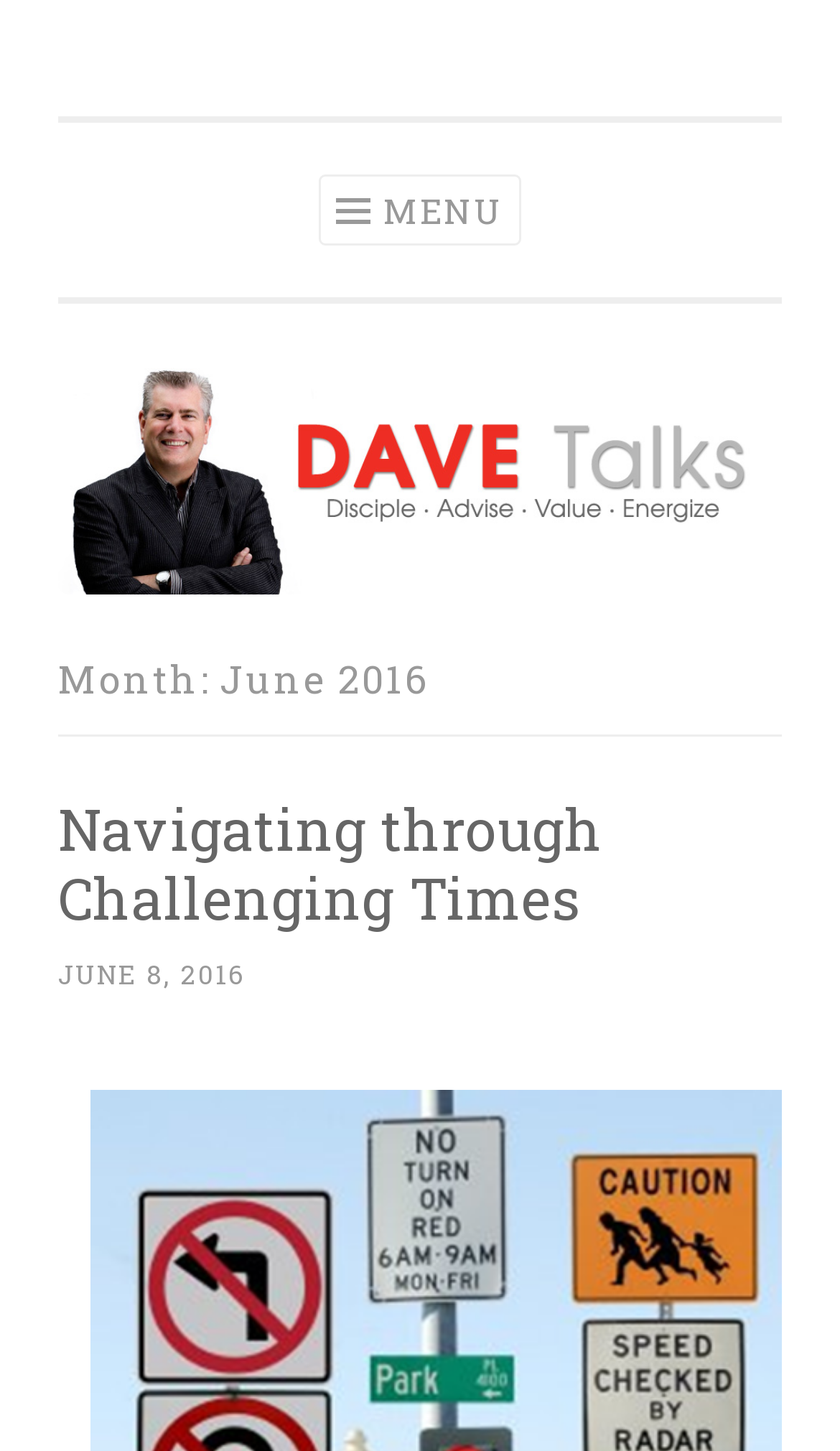Use a single word or phrase to answer the question: How many sections are there in the blog post?

Two